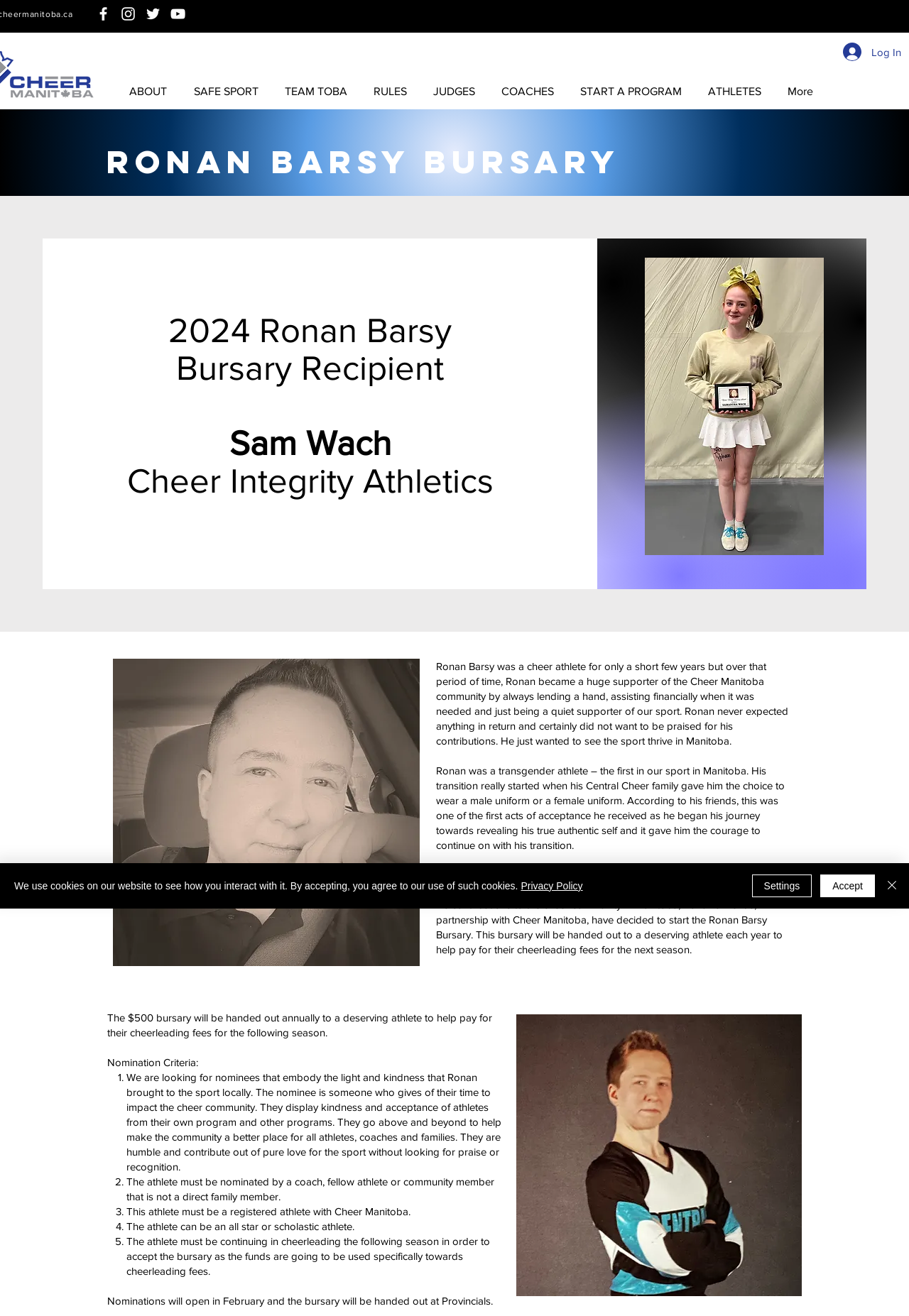From the element description START A PROGRAM, predict the bounding box coordinates of the UI element. The coordinates must be specified in the format (top-left x, top-left y, bottom-right x, bottom-right y) and should be within the 0 to 1 range.

[0.623, 0.056, 0.764, 0.083]